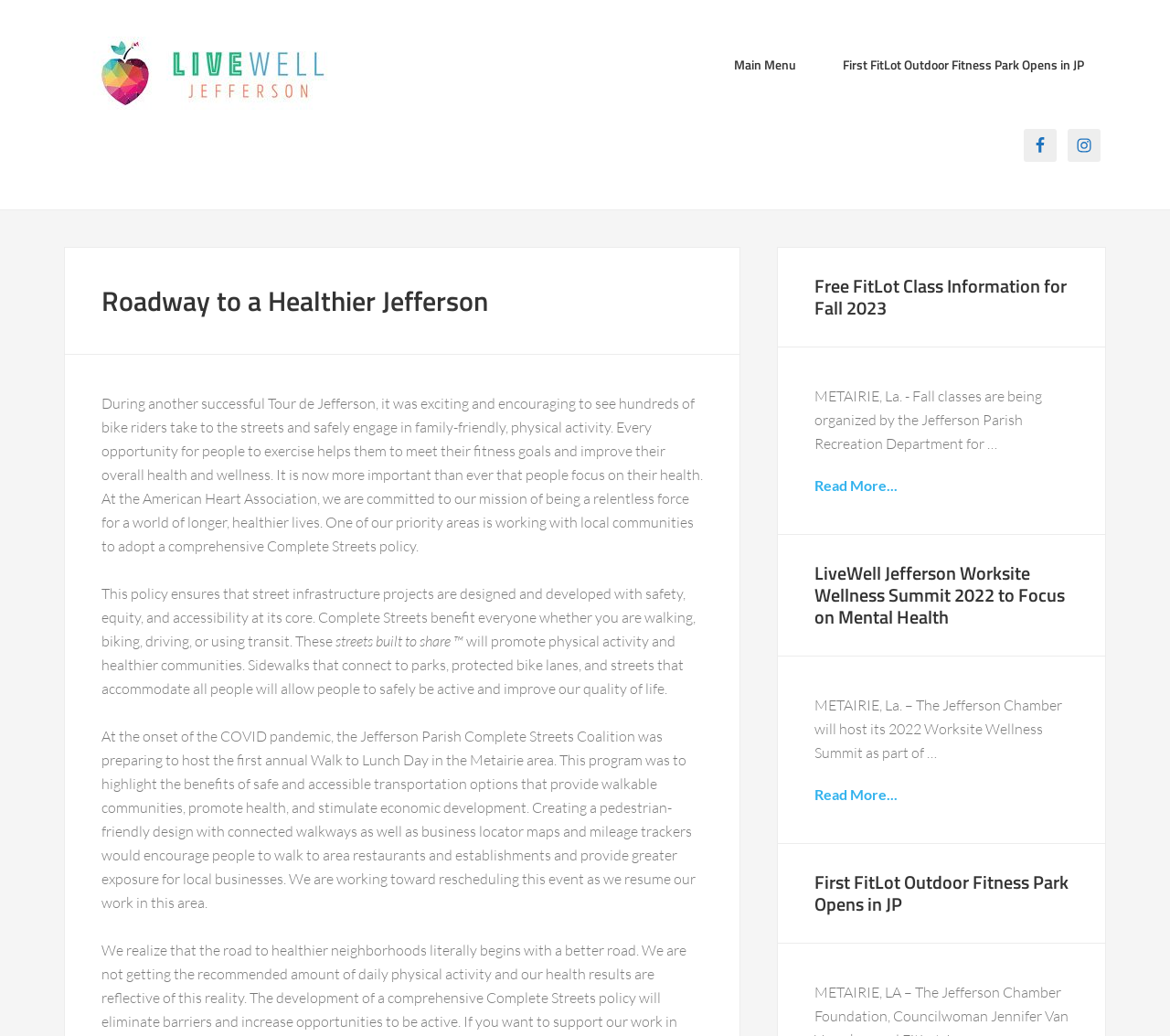Answer in one word or a short phrase: 
What is the topic of the first article?

FitLot Class Information